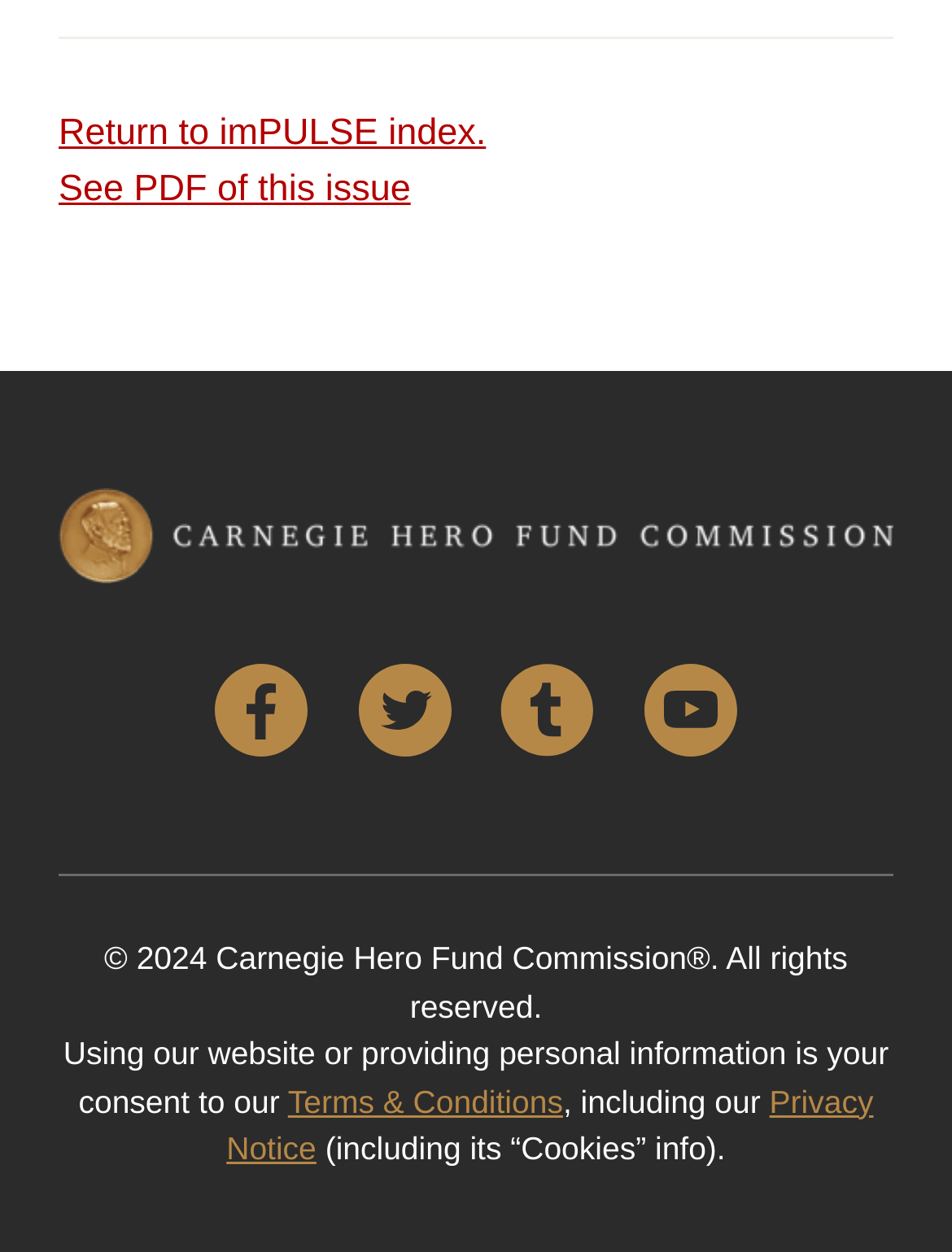Identify the bounding box coordinates for the region of the element that should be clicked to carry out the instruction: "Go to YouTube". The bounding box coordinates should be four float numbers between 0 and 1, i.e., [left, top, right, bottom].

[0.676, 0.53, 0.774, 0.604]